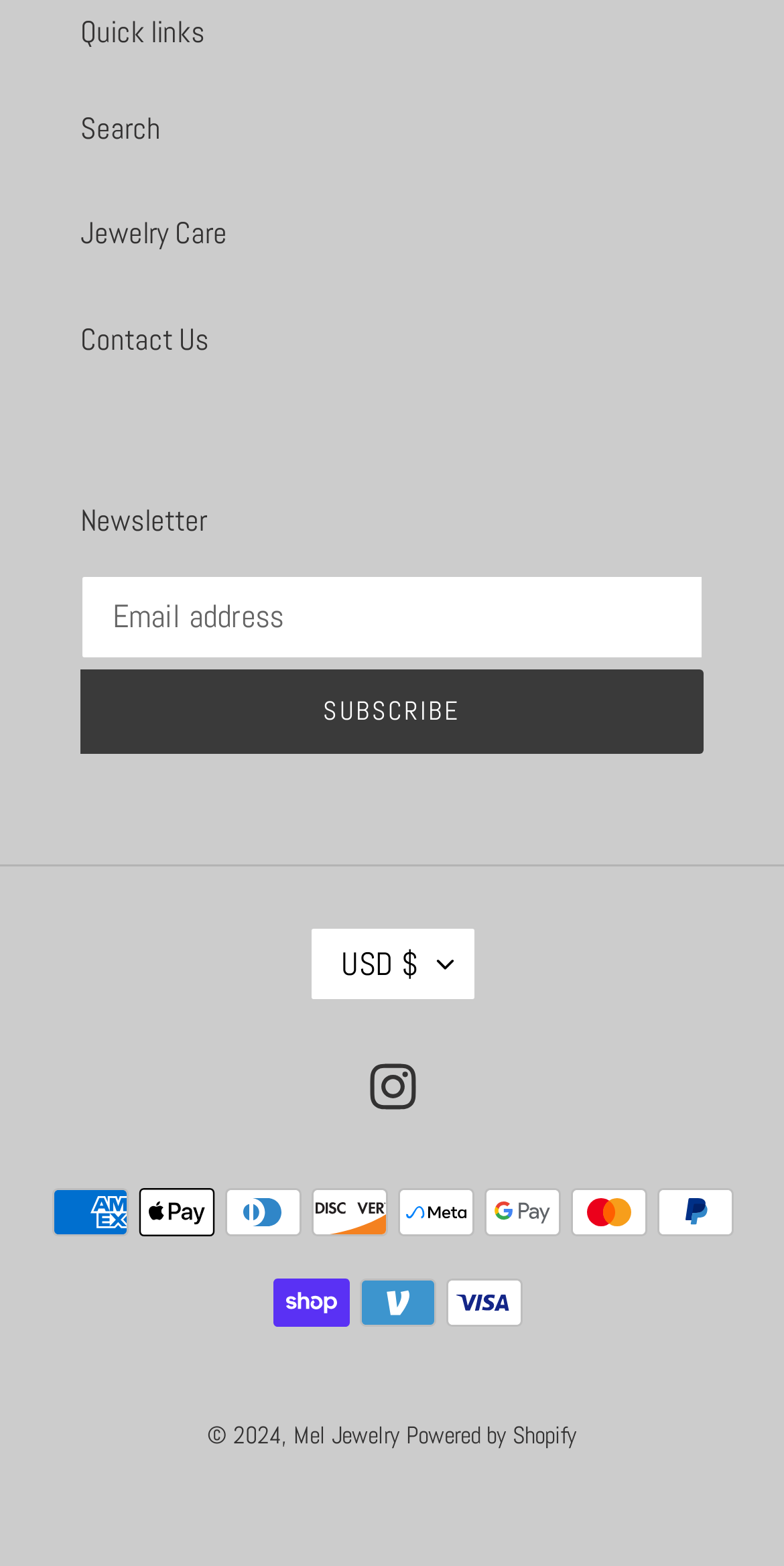Analyze the image and provide a detailed answer to the question: What is the currency currently selected?

The currency selection button is located below the 'CURRENCY' heading, and its bounding box coordinates are [0.394, 0.591, 0.606, 0.639]. The OCR text of this element is 'USD $', which indicates that the currently selected currency is US dollars.